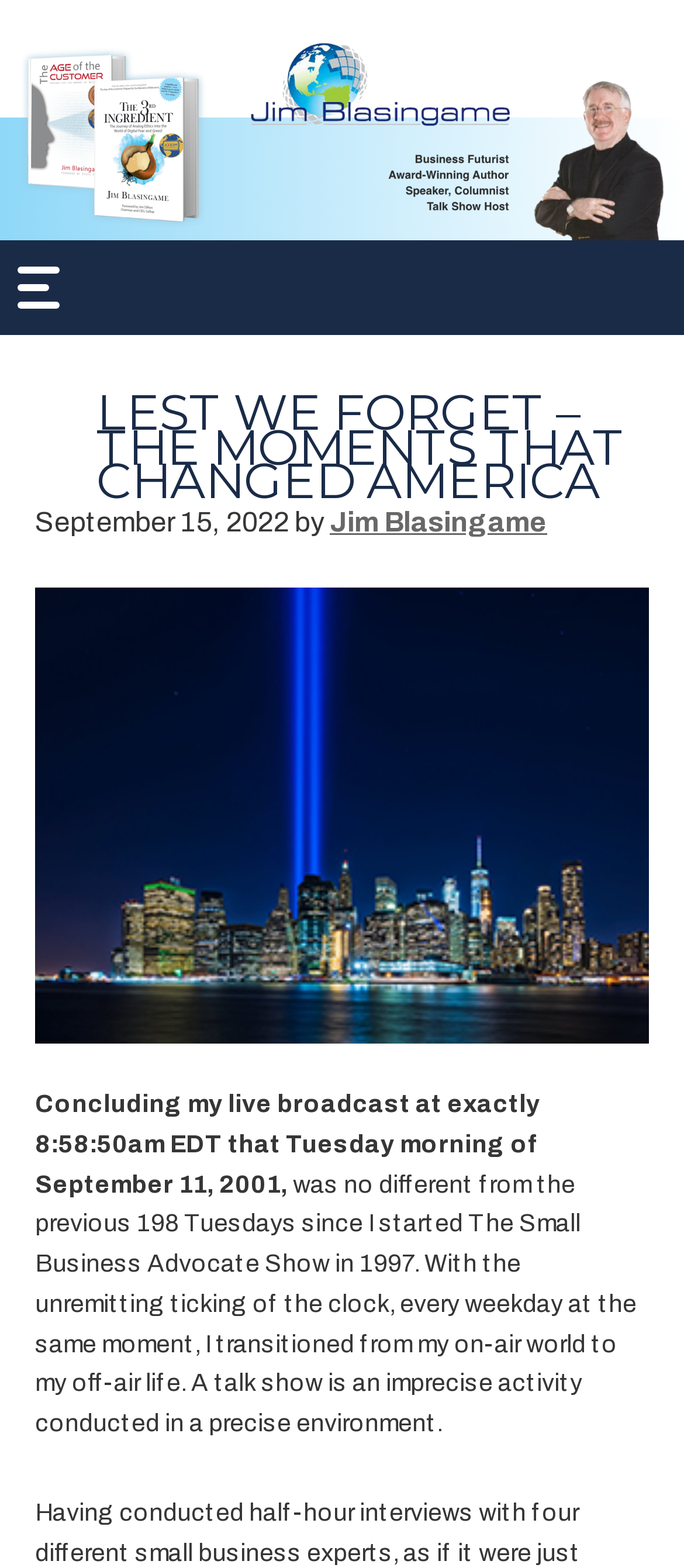What is the topic of the article?
Provide an in-depth and detailed answer to the question.

I inferred the topic of the article by reading the text, which mentions 'that Tuesday morning of September 11, 2001'. This indicates that the article is about the 9/11 event.